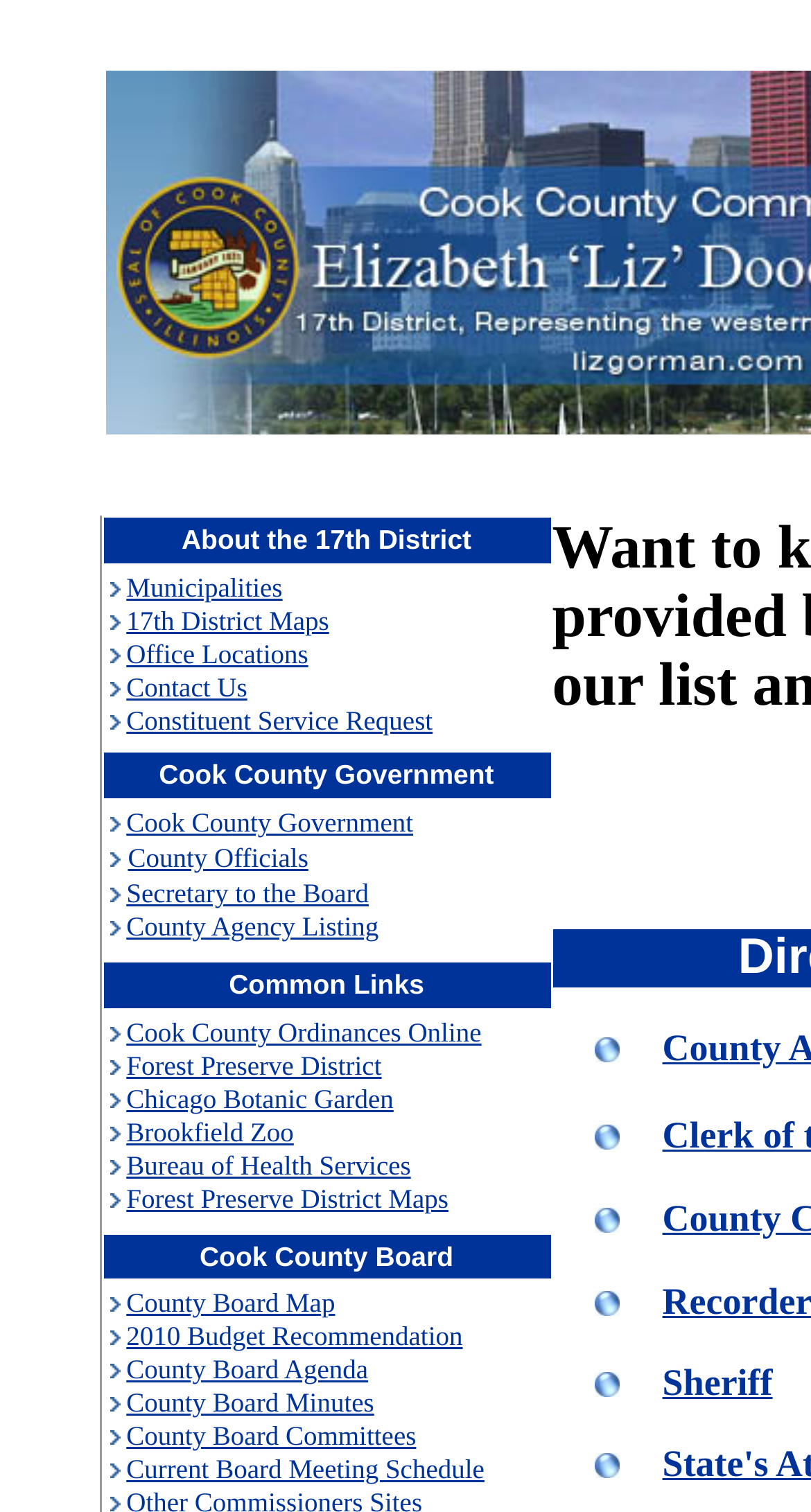Find the bounding box coordinates of the element's region that should be clicked in order to follow the given instruction: "Contact Us". The coordinates should consist of four float numbers between 0 and 1, i.e., [left, top, right, bottom].

[0.156, 0.444, 0.305, 0.465]